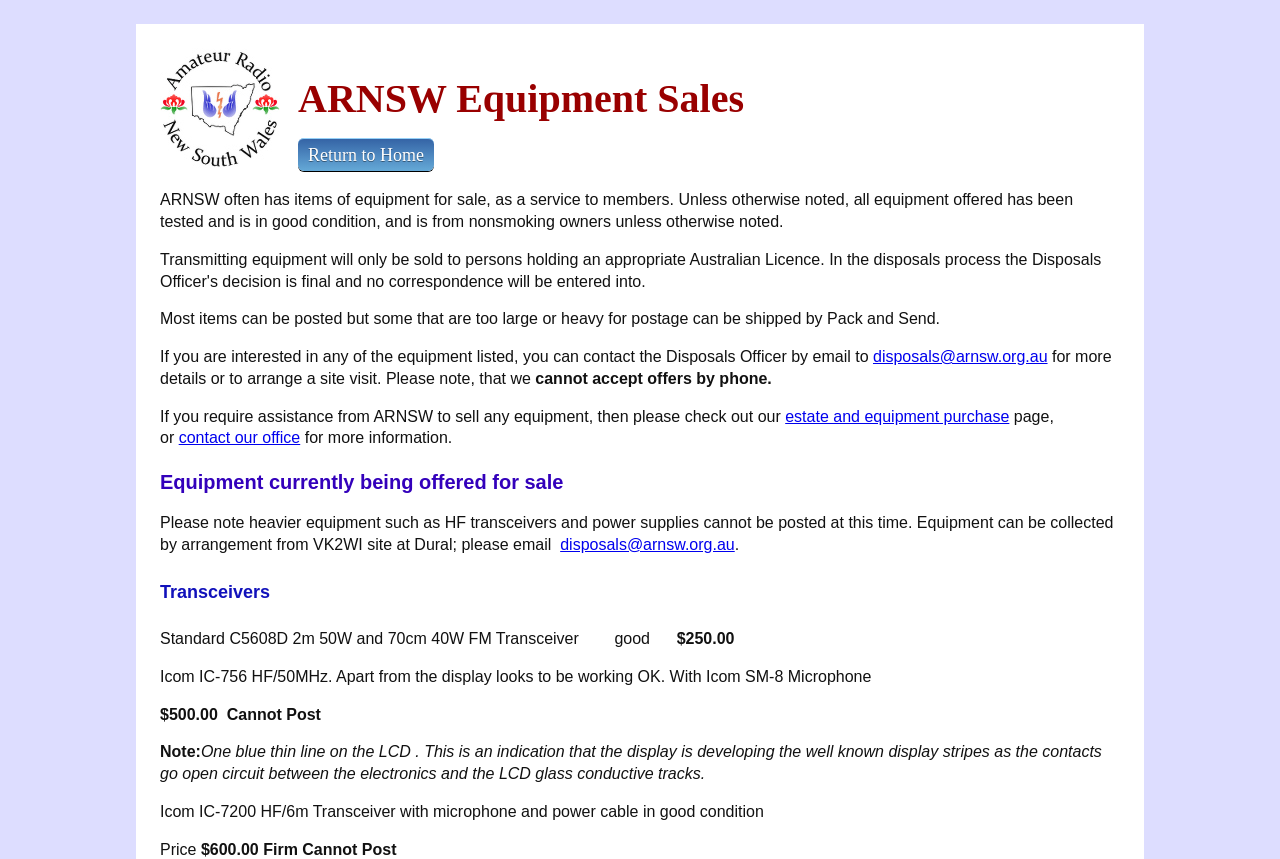Identify the bounding box coordinates for the UI element mentioned here: "Return to Home". Provide the coordinates as four float values between 0 and 1, i.e., [left, top, right, bottom].

[0.233, 0.16, 0.339, 0.199]